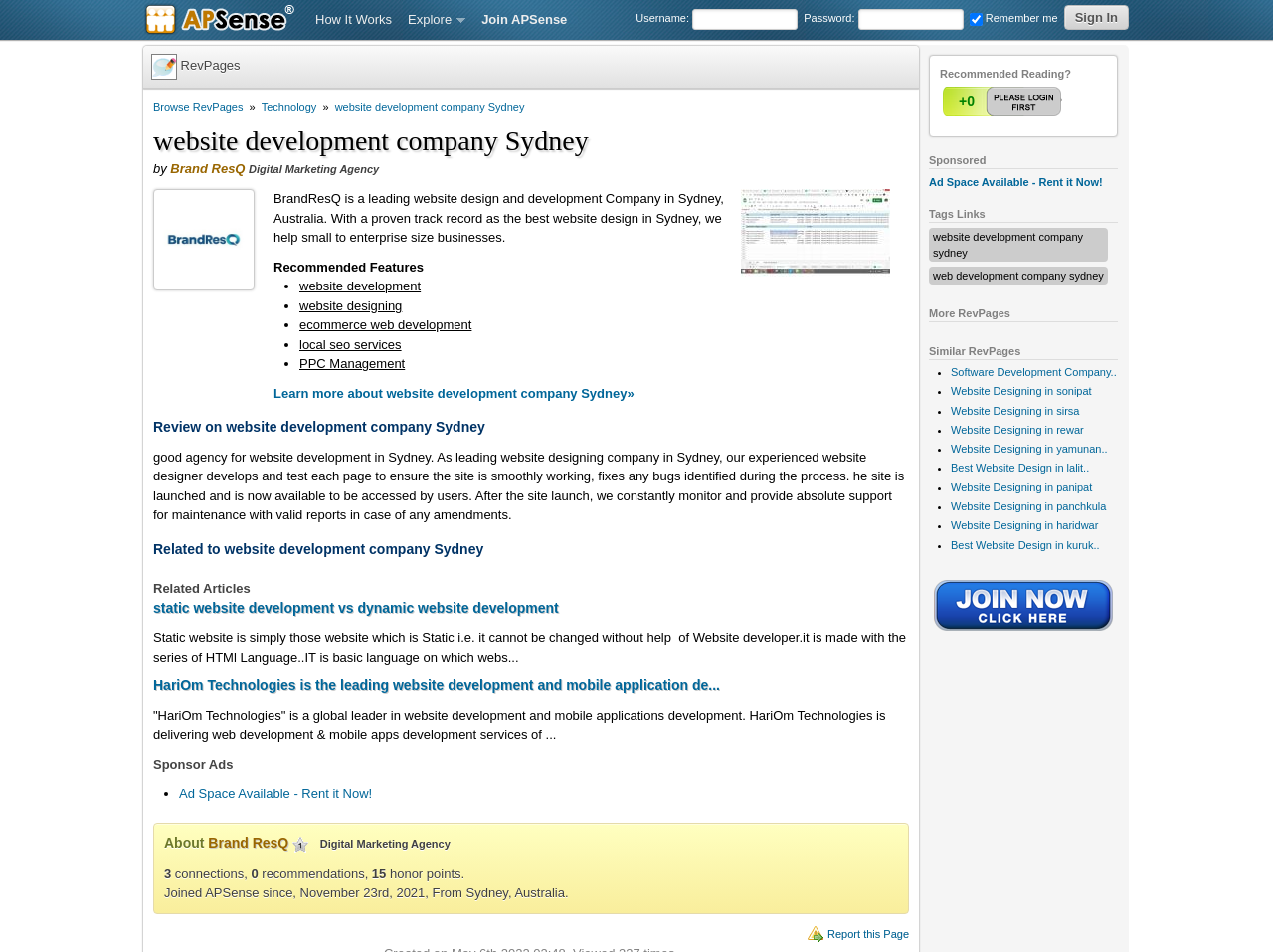Indicate the bounding box coordinates of the element that needs to be clicked to satisfy the following instruction: "Click on 'APSense Business Social Networking'". The coordinates should be four float numbers between 0 and 1, i.e., [left, top, right, bottom].

[0.113, 0.024, 0.234, 0.04]